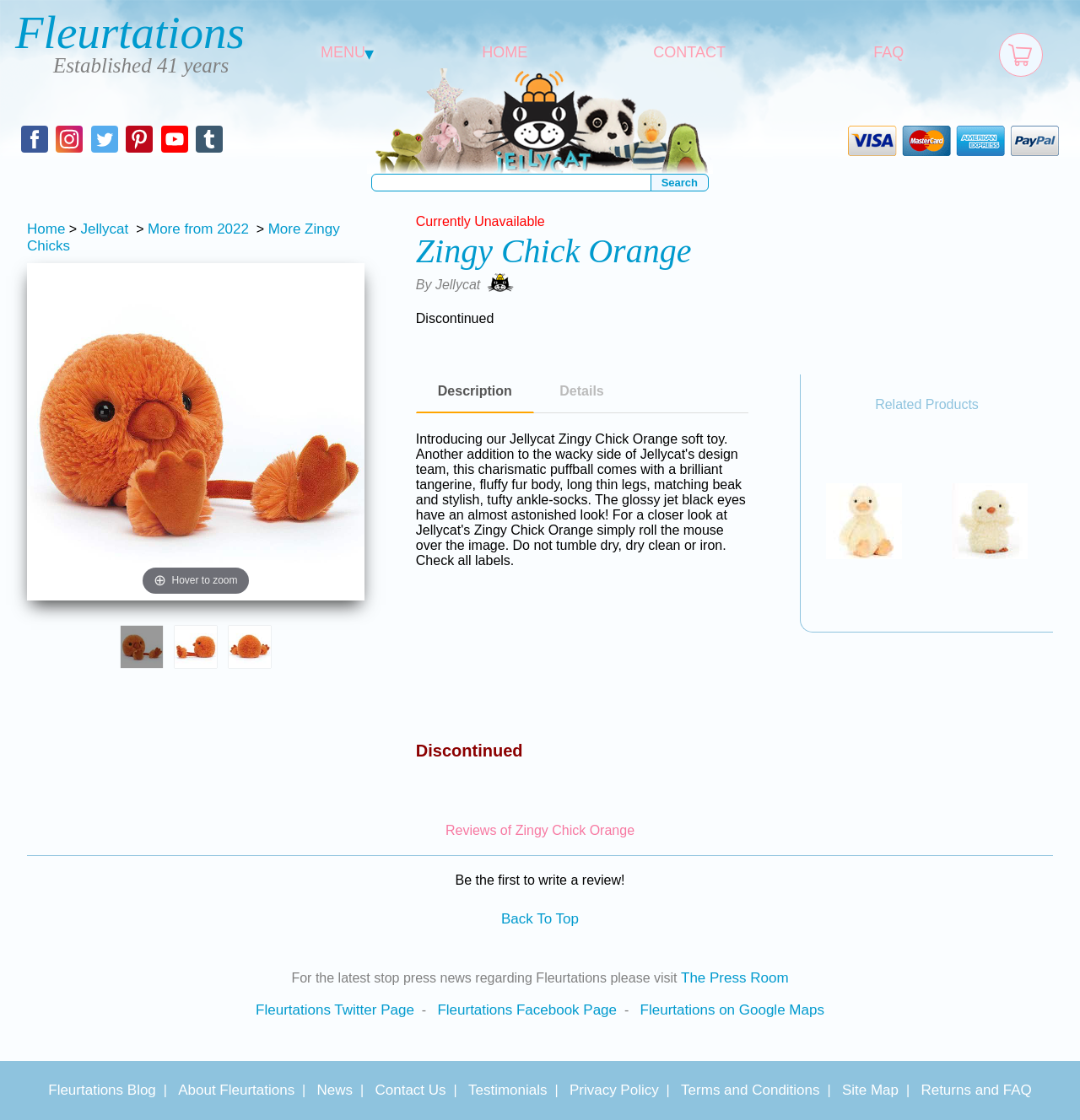Provide the bounding box coordinates of the HTML element described by the text: "About Fleurtations". The coordinates should be in the format [left, top, right, bottom] with values between 0 and 1.

[0.165, 0.966, 0.273, 0.982]